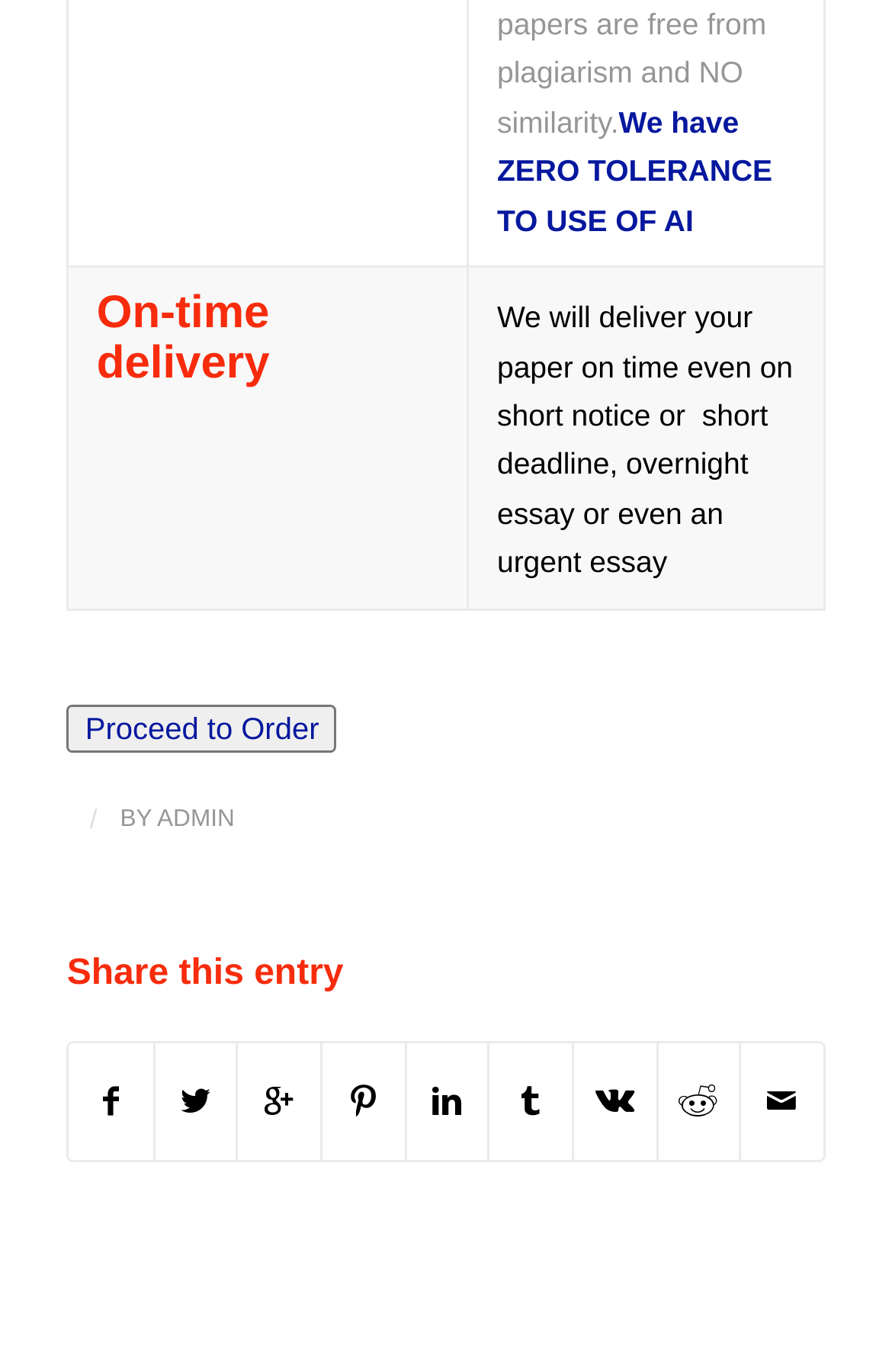What is the purpose of the button?
Provide a comprehensive and detailed answer to the question.

The purpose of the button is to proceed to the order process, as indicated by the button text 'Proceed to Order'.